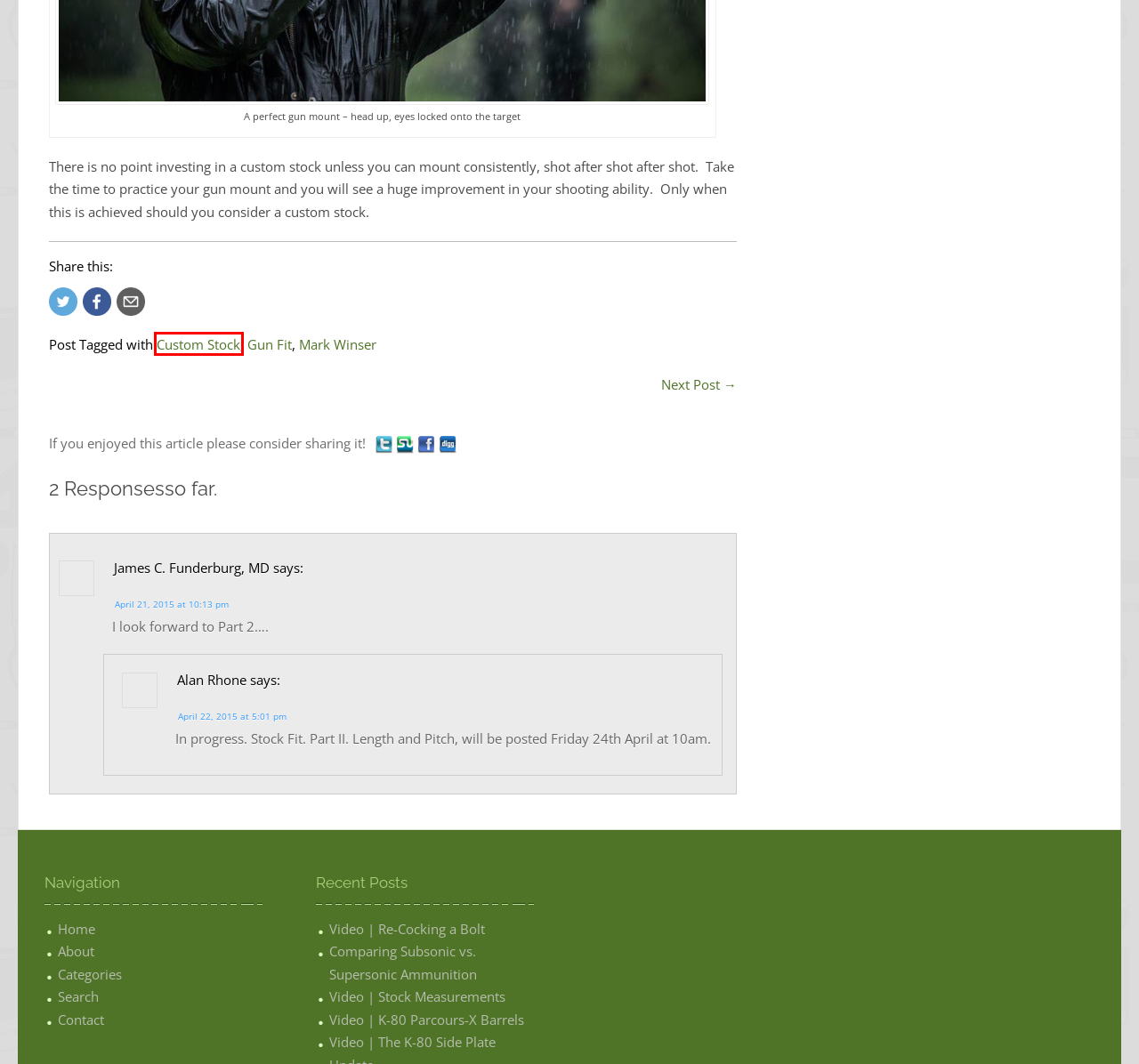Examine the webpage screenshot and identify the UI element enclosed in the red bounding box. Pick the webpage description that most accurately matches the new webpage after clicking the selected element. Here are the candidates:
A. Video | Stock Measurements – Gunlore
B. Custom Stock – Gunlore
C. Comparing Subsonic vs. Supersonic Ammunition – Gunlore
D. Schultz & Larsen – Gunlore
E. Video | Re-Cocking a Bolt – Gunlore
F. Mark Winser – Gunlore
G. Gun Fit – Gunlore
H. New Gun Syndrome – Gunlore

B